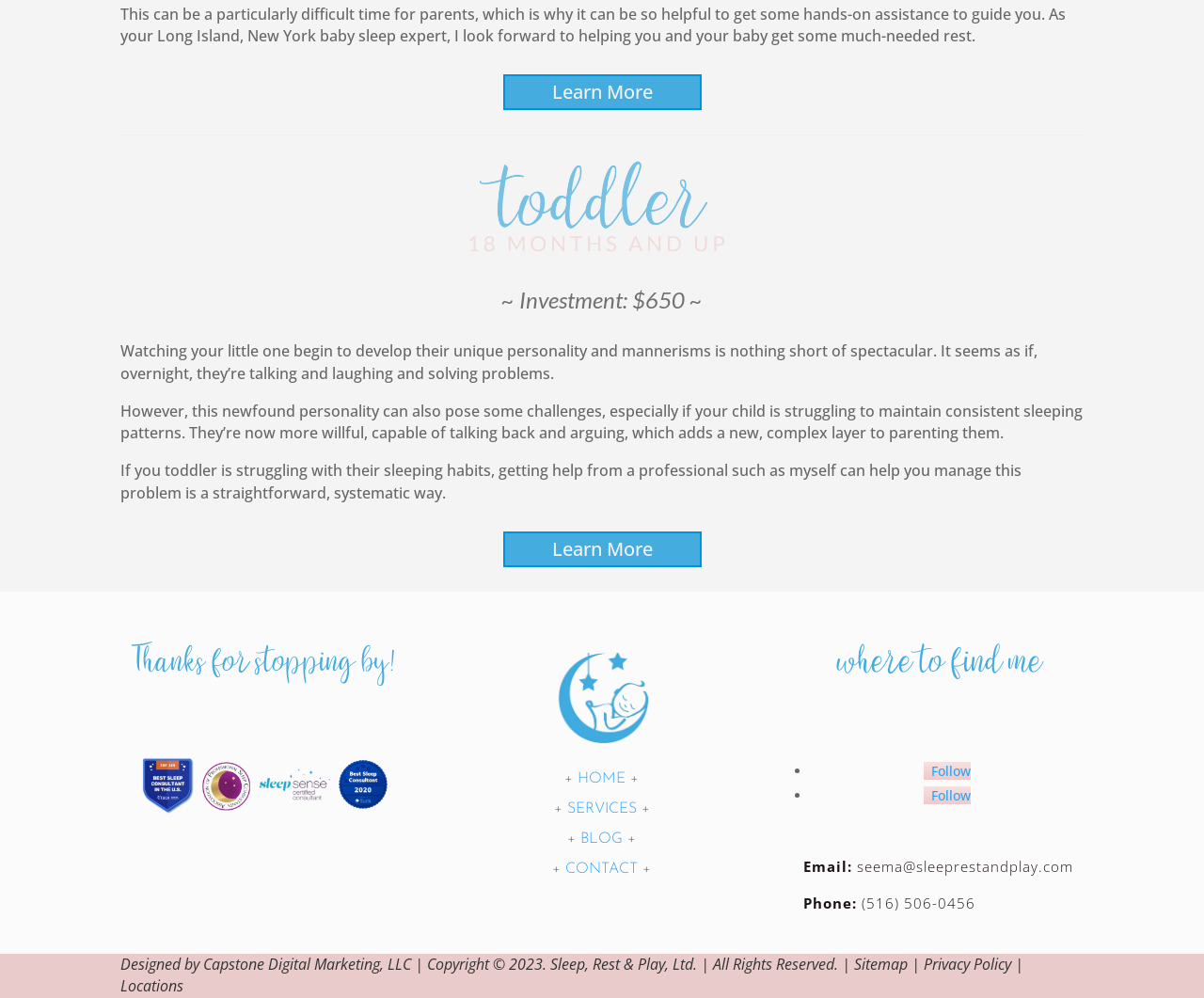Please identify the bounding box coordinates of the element's region that needs to be clicked to fulfill the following instruction: "Get help with toddler sleep habits". The bounding box coordinates should consist of four float numbers between 0 and 1, i.e., [left, top, right, bottom].

[0.418, 0.532, 0.582, 0.568]